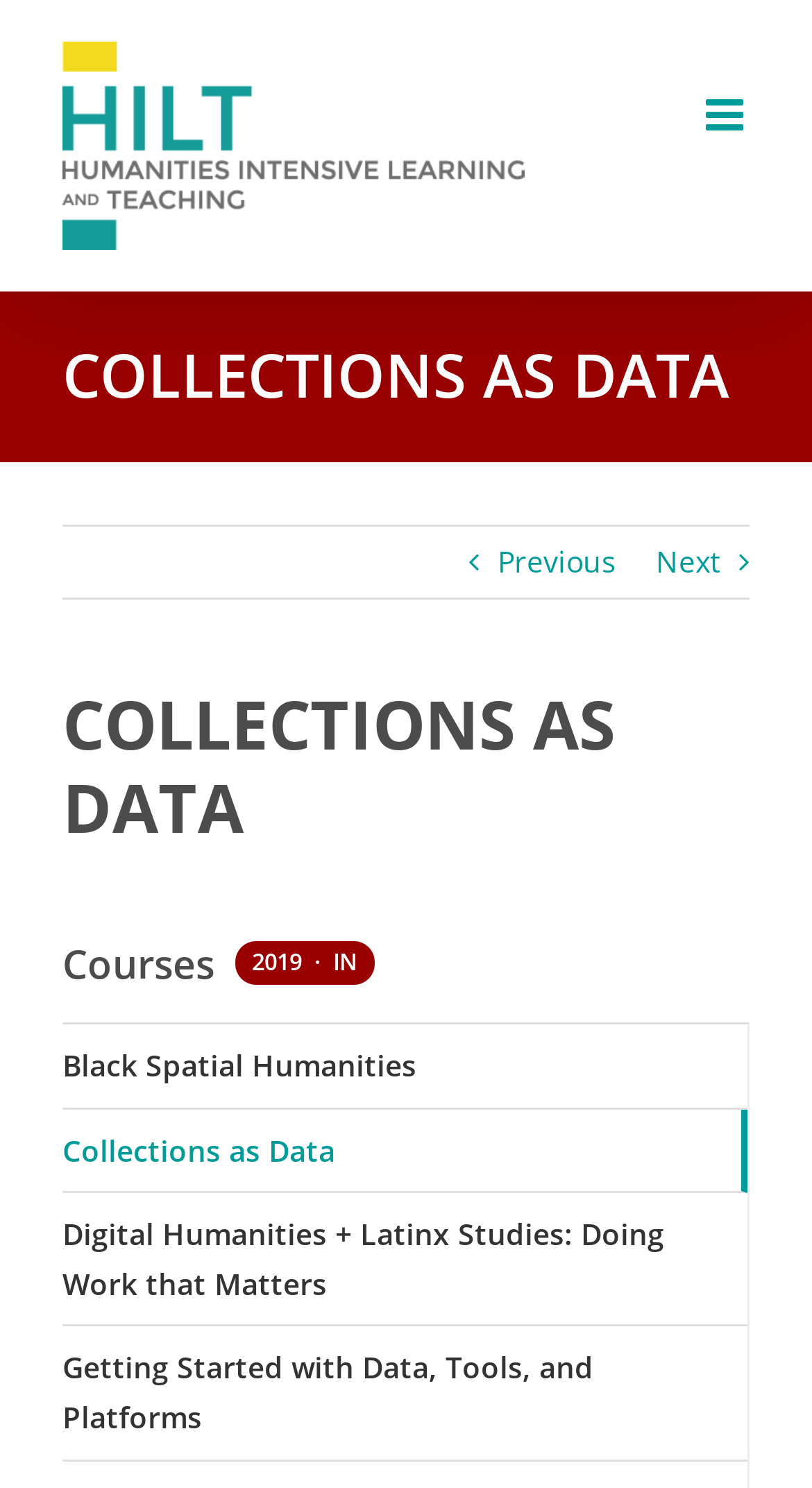Refer to the screenshot and give an in-depth answer to this question: What are the categories listed under 'Courses'

Under the heading 'Courses' with bounding box coordinates [0.077, 0.631, 0.923, 0.668], there are several link elements that represent different course categories. These categories include 'Black Spatial Humanities', 'Collections as Data', 'Digital Humanities + Latinx Studies: Doing Work that Matters', and 'Getting Started with Data, Tools, and Platforms'.